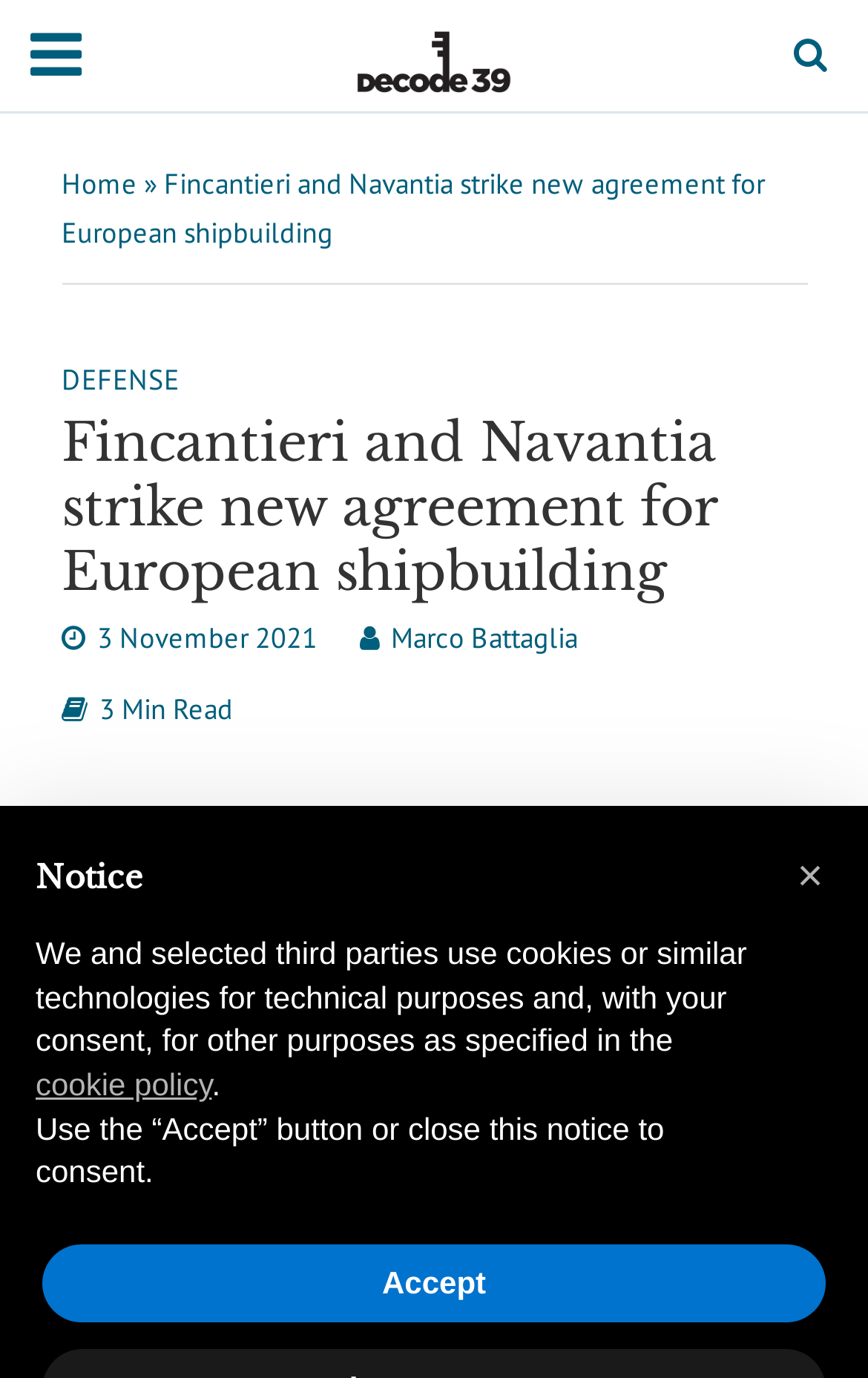Find the headline of the webpage and generate its text content.

Fincantieri and Navantia strike new agreement for European shipbuilding